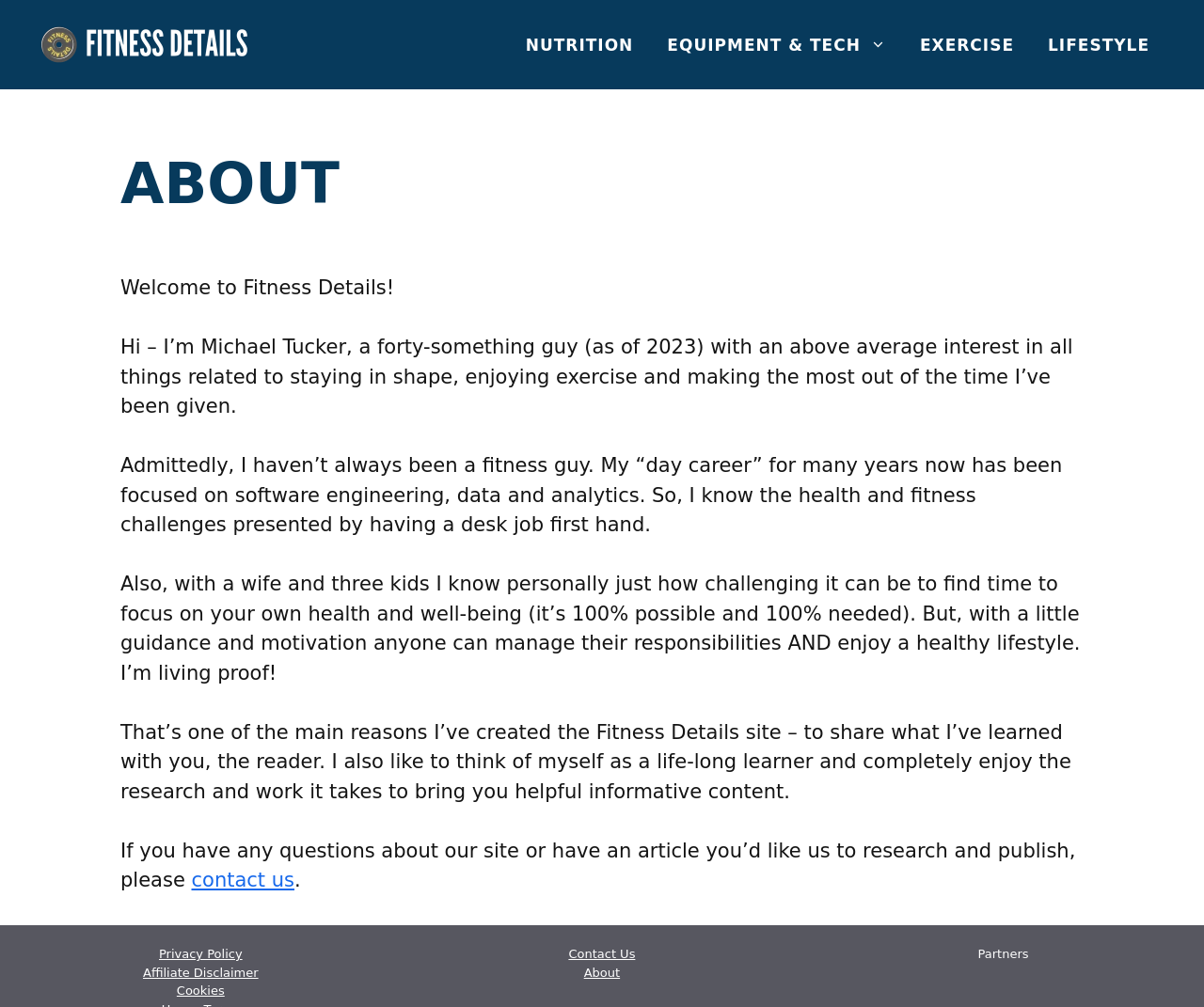What is the name of the website?
With the help of the image, please provide a detailed response to the question.

The name of the website can be found in the banner section at the top of the webpage, which contains a link with the text 'FITNESS DETAILS'.